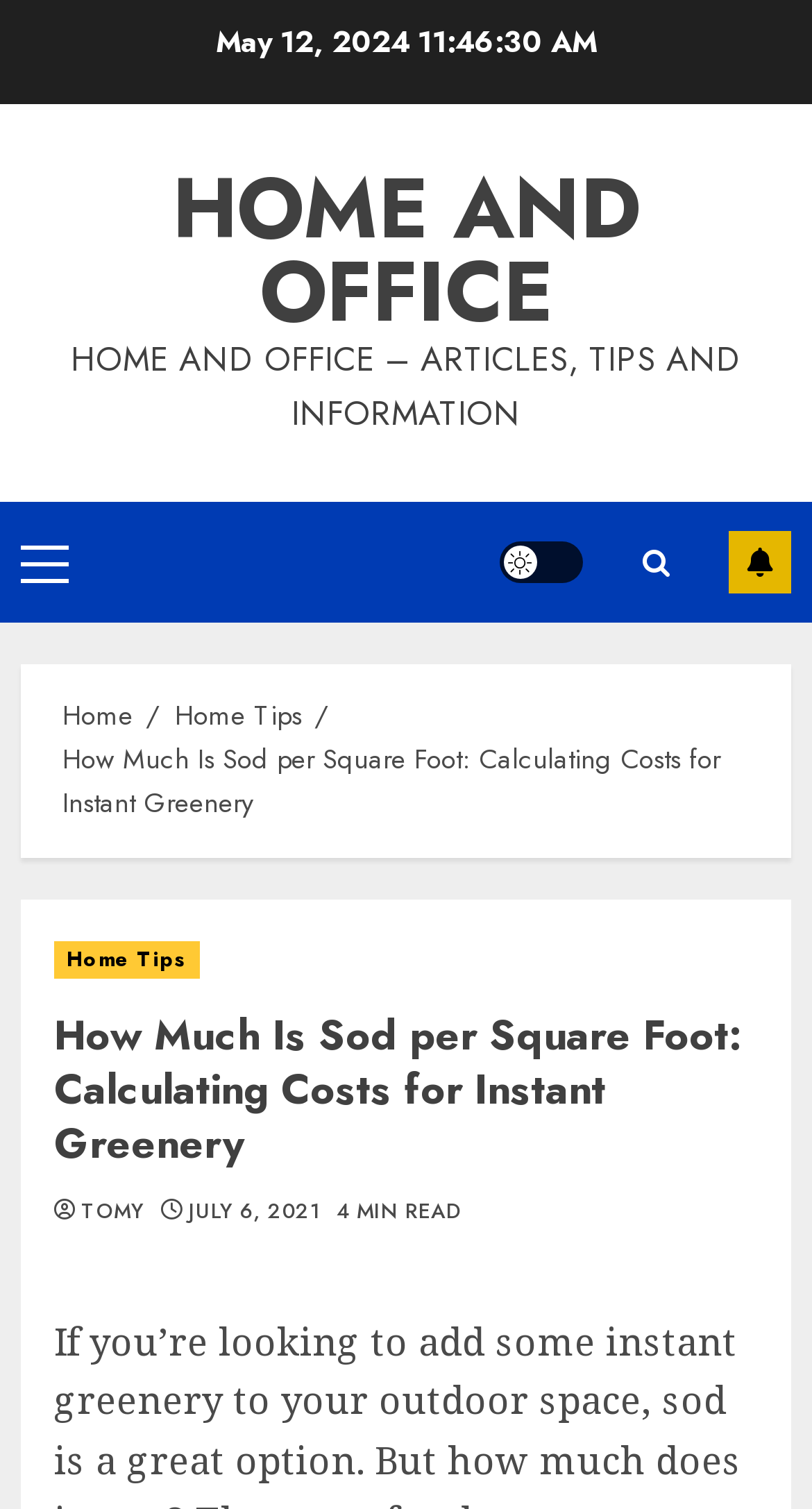Identify the bounding box coordinates of the clickable region required to complete the instruction: "go to home page". The coordinates should be given as four float numbers within the range of 0 and 1, i.e., [left, top, right, bottom].

[0.077, 0.461, 0.164, 0.489]